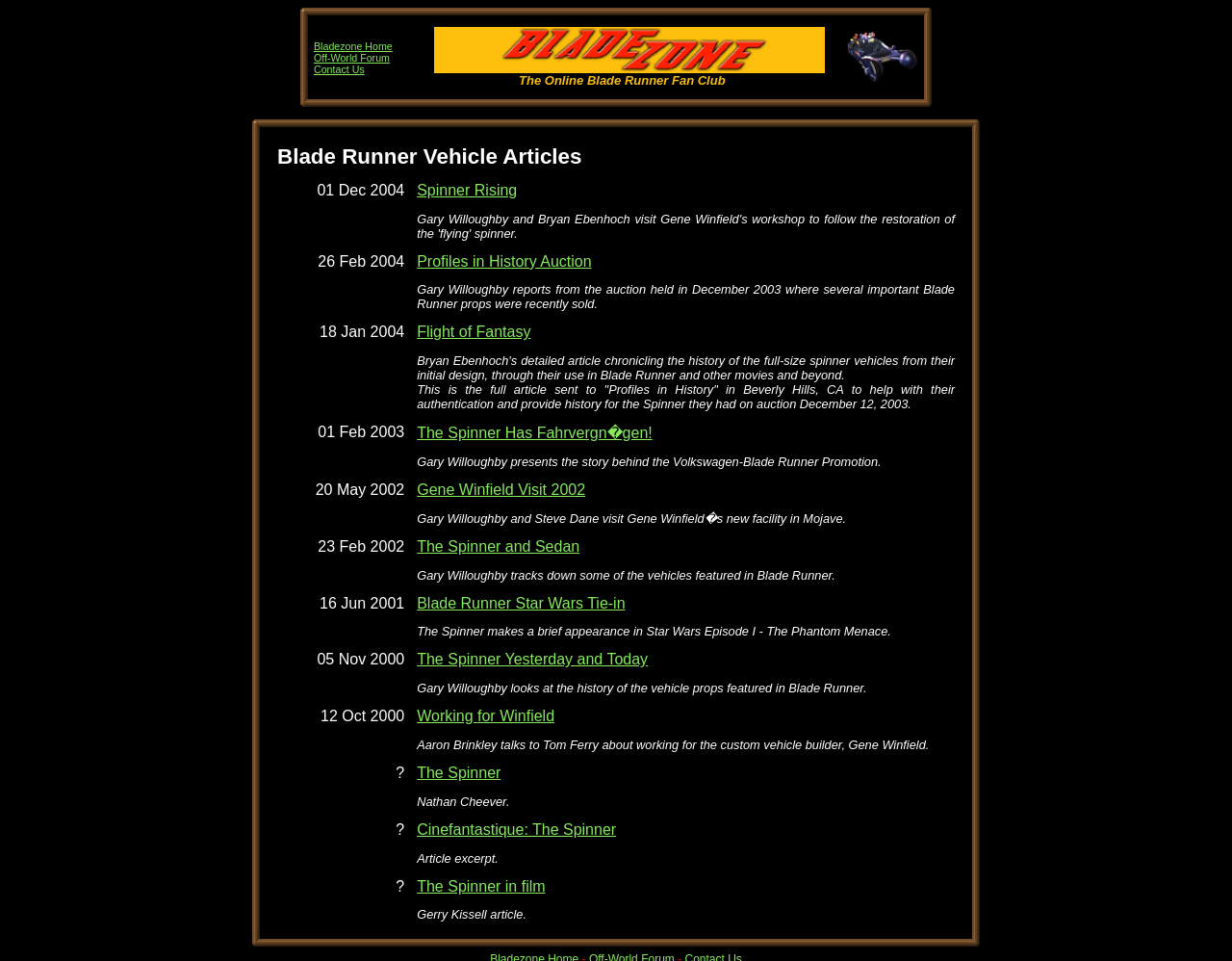Please specify the bounding box coordinates of the region to click in order to perform the following instruction: "Read Working for Winfield".

[0.338, 0.737, 0.45, 0.754]